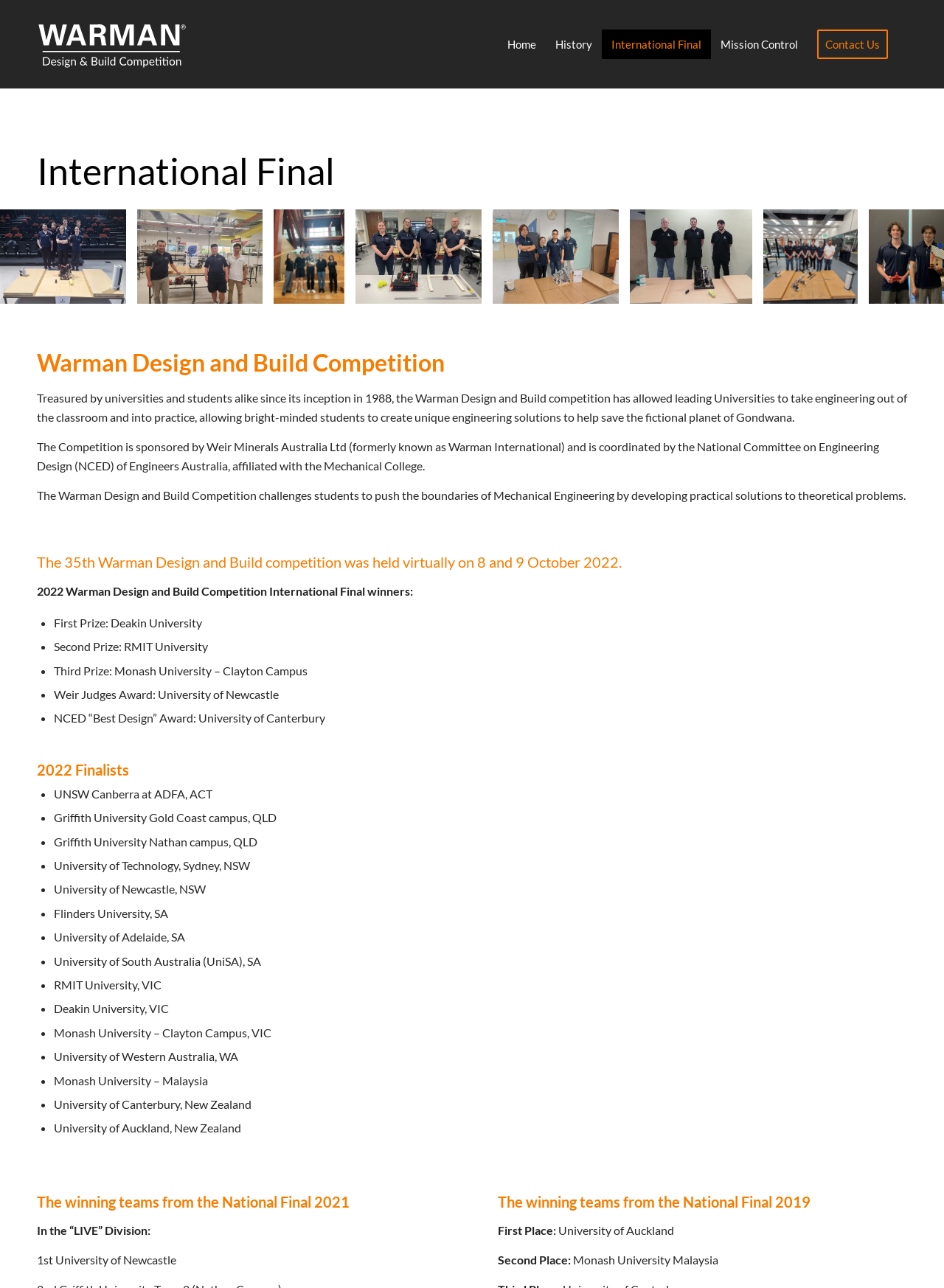Look at the image and answer the question in detail:
How many universities participated in the 2022 Warman Design and Build Competition?

The webpage lists the 2022 Finalists, which includes 15 universities, indicating that at least 15 universities participated in the competition.